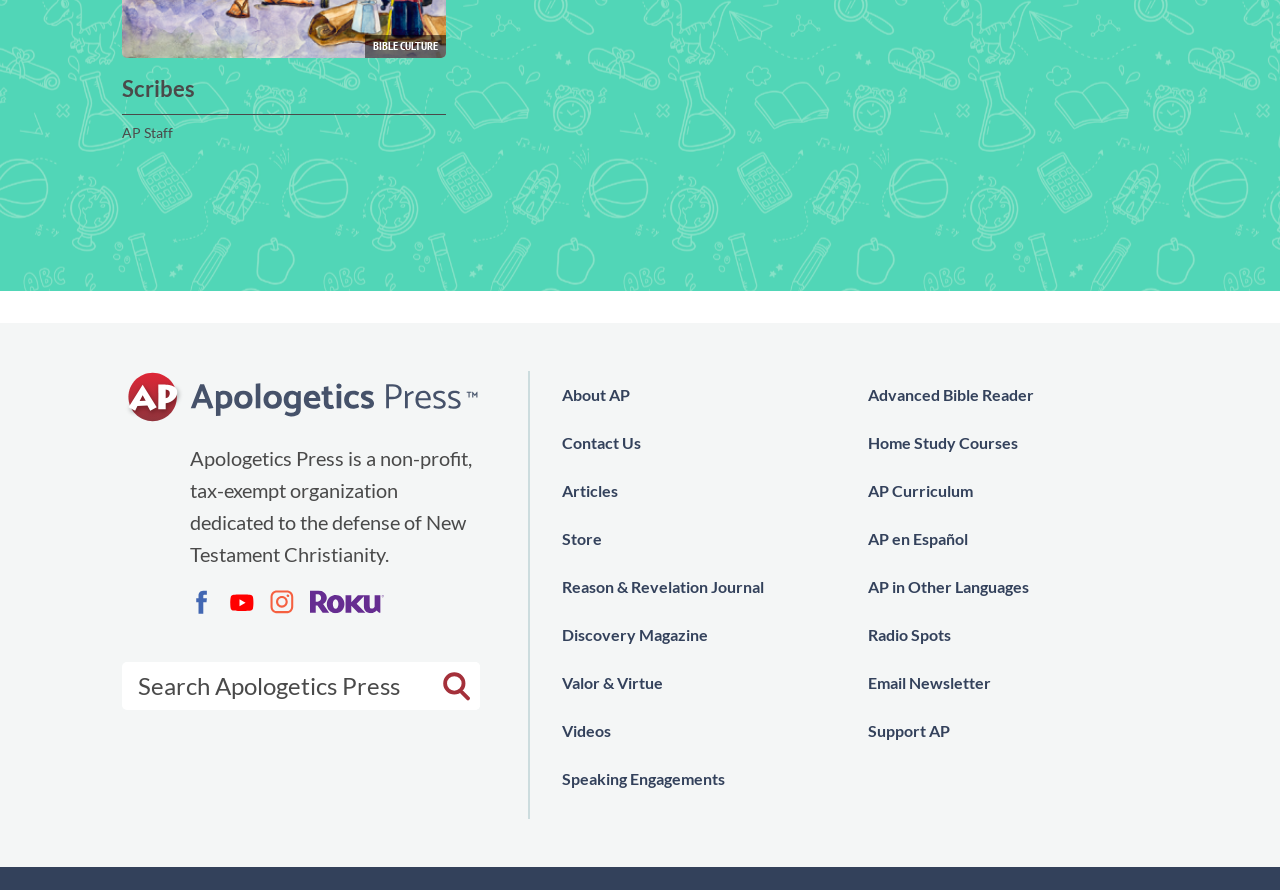Please analyze the image and provide a thorough answer to the question:
What is the last link available under 'About AP' section?

The links under the 'About AP' section can be found at the middle of the webpage, and the last link available is Speaking Engagements.